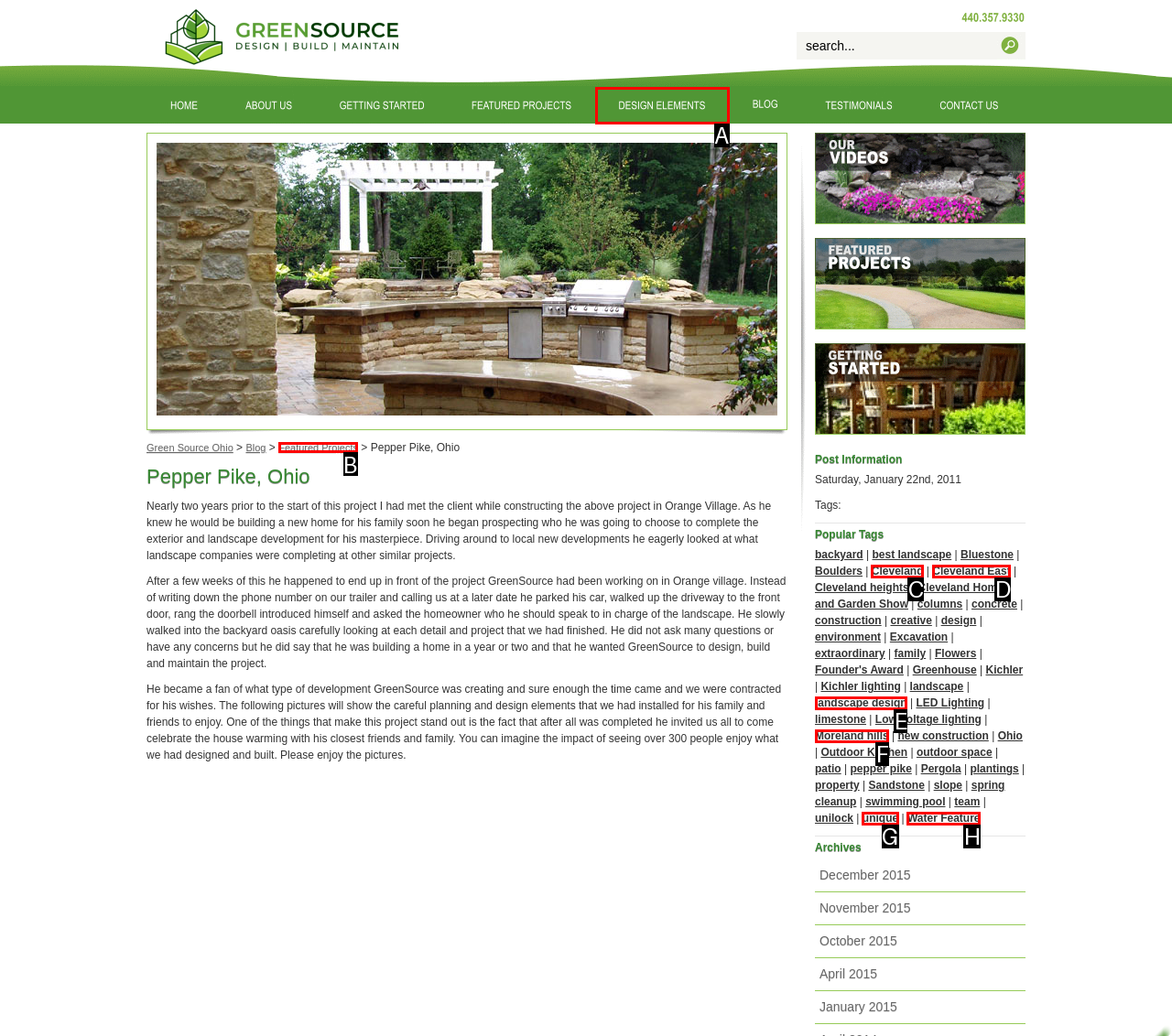Indicate the HTML element to be clicked to accomplish this task: view featured projects Respond using the letter of the correct option.

B